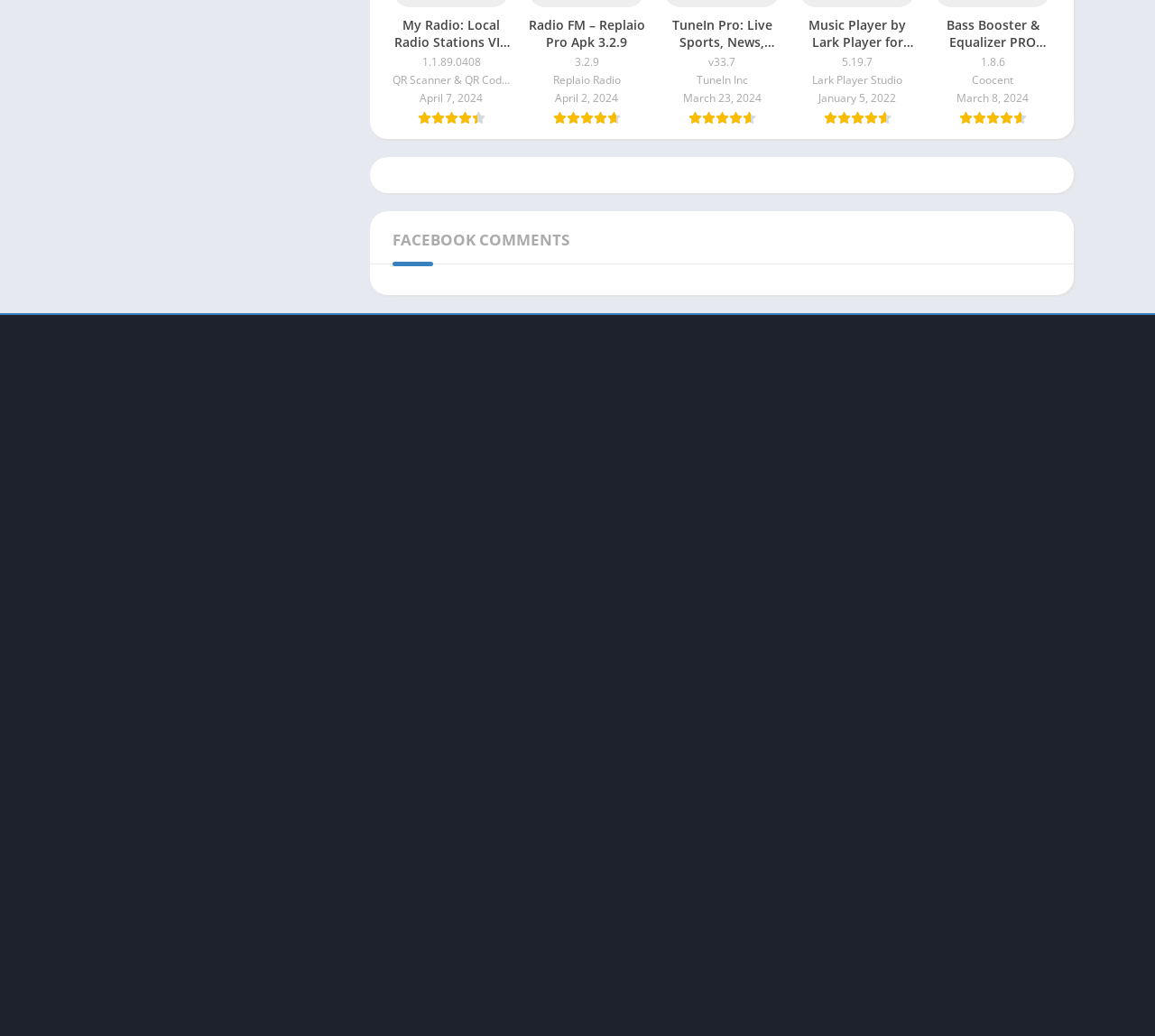Locate and provide the bounding box coordinates for the HTML element that matches this description: "Prof. Dr. Malik R. Dahlan".

None